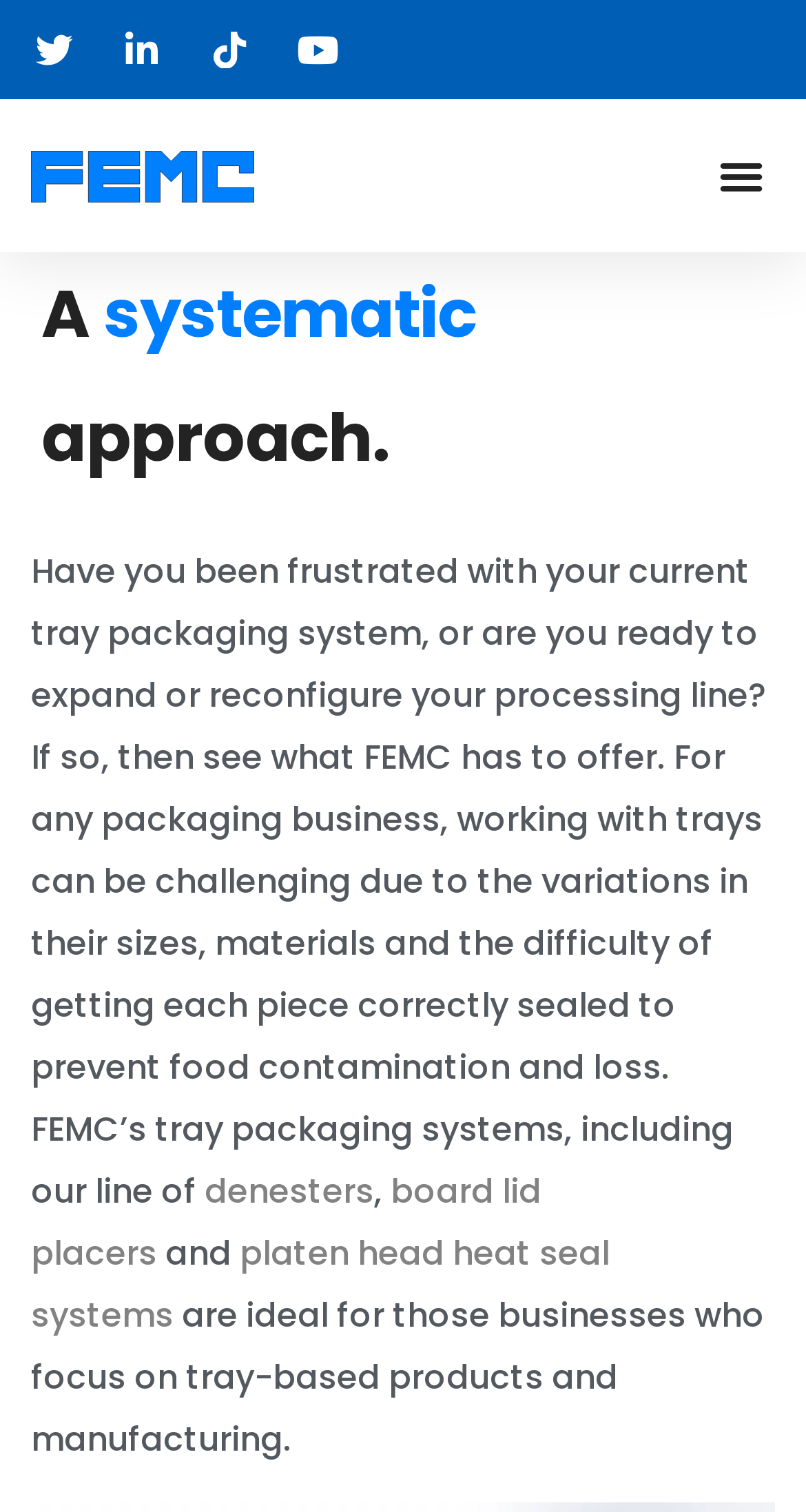Describe all the significant parts and information present on the webpage.

The webpage is about FEMC's automated tray packaging systems. At the top, there are four links aligned horizontally, followed by another link below them. To the right of these links, there is a button labeled "Menu Toggle". 

Below these elements, a prominent heading reads "A systematic approach." 

The main content of the webpage is a block of text that spans almost the entire width of the page. It starts by asking a question about frustrations with current tray packaging systems and then introduces FEMC's solutions. The text explains the challenges of working with trays, such as variations in sizes and materials, and the importance of correct sealing to prevent food contamination and loss. 

Within this text, there are three links to specific products: "denesters", "board lid placers", and "platen head heat seal systems". These links are scattered throughout the text, with the first one appearing about halfway through the paragraph, the second one near the end, and the third one at the very end. The text concludes by stating that FEMC's tray packaging systems are ideal for businesses that focus on tray-based products and manufacturing.